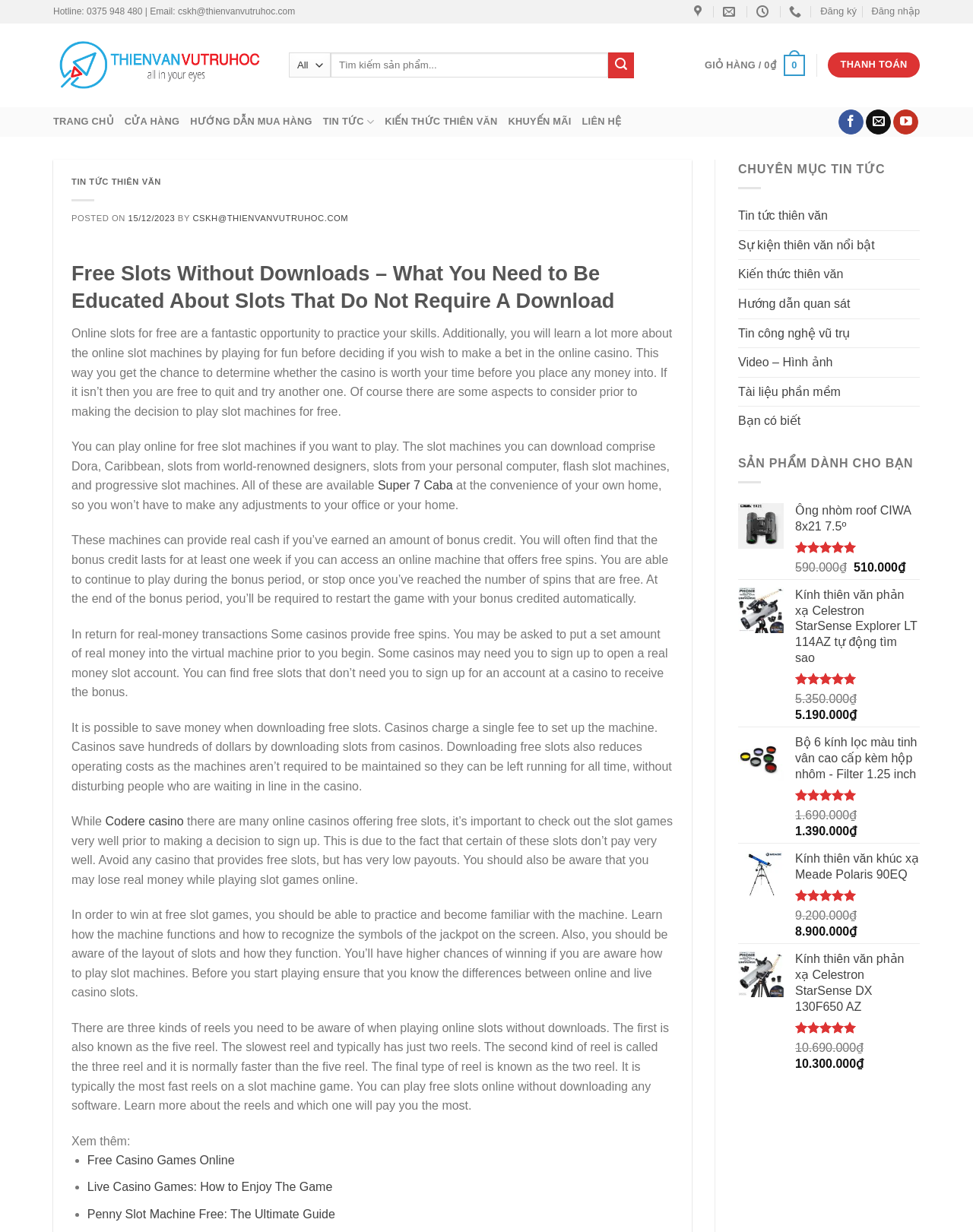Identify the bounding box coordinates of the area that should be clicked in order to complete the given instruction: "Click on the 'ADD TO CART' button". The bounding box coordinates should be four float numbers between 0 and 1, i.e., [left, top, right, bottom].

None